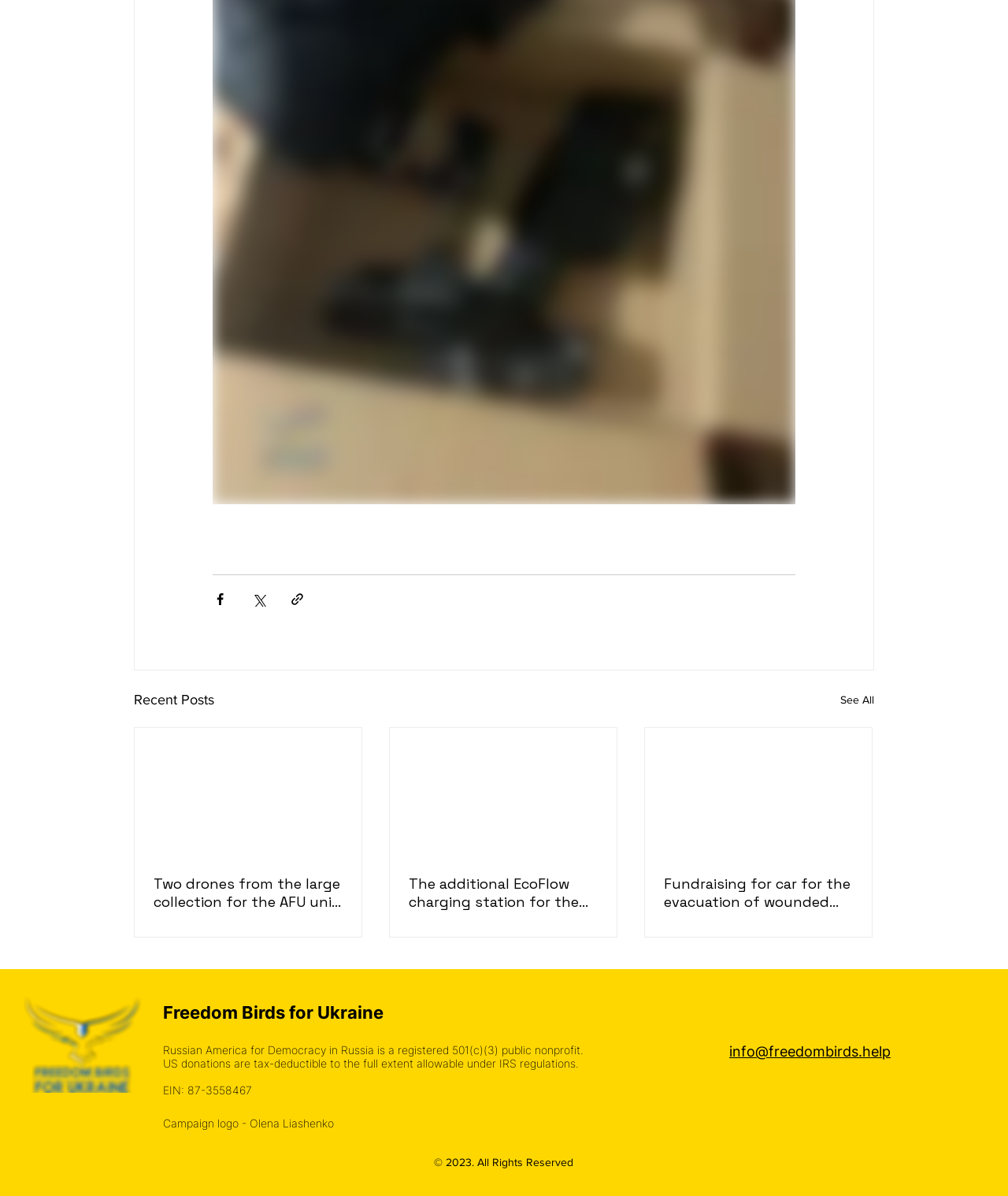Please find the bounding box coordinates of the element that needs to be clicked to perform the following instruction: "Read the article about drones for the AFU unit". The bounding box coordinates should be four float numbers between 0 and 1, represented as [left, top, right, bottom].

[0.152, 0.731, 0.34, 0.762]